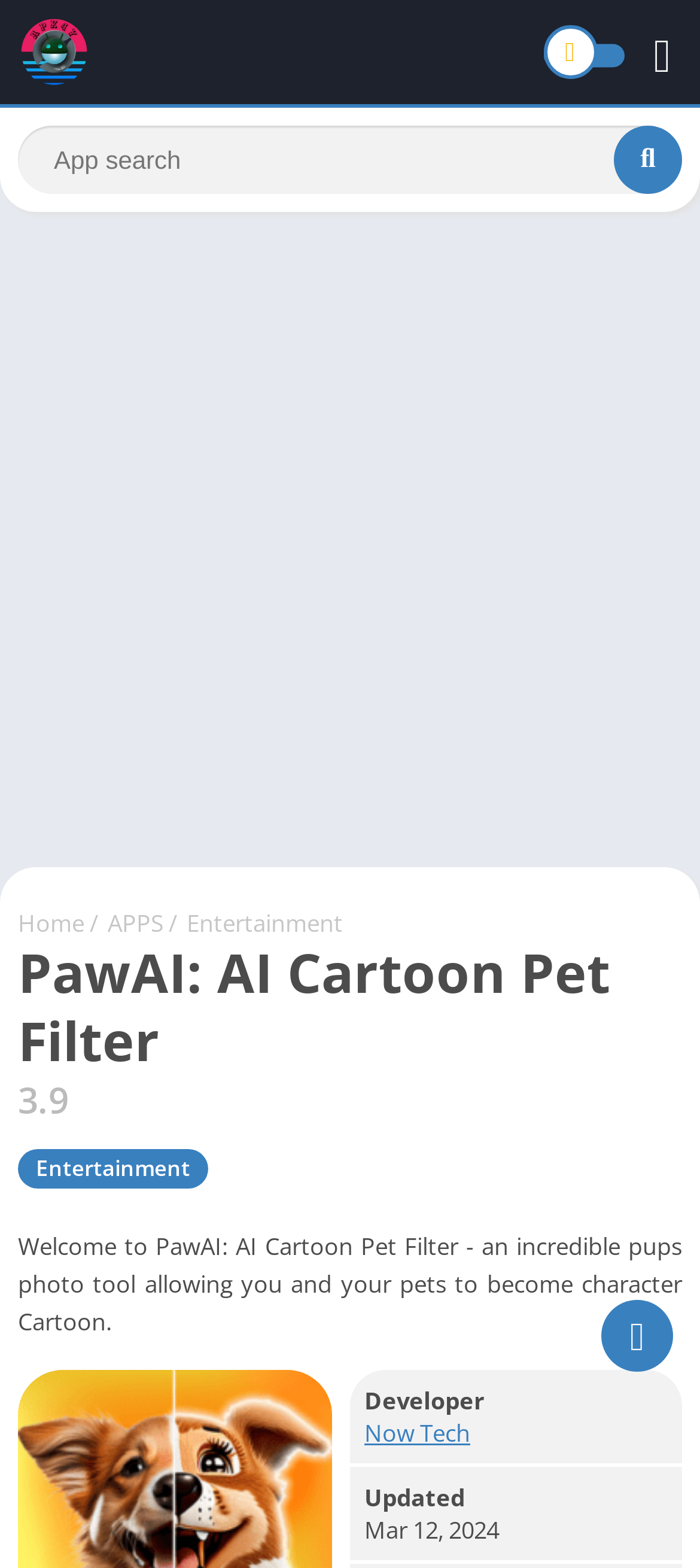Reply to the question below using a single word or brief phrase:
What is the purpose of the search button?

To search